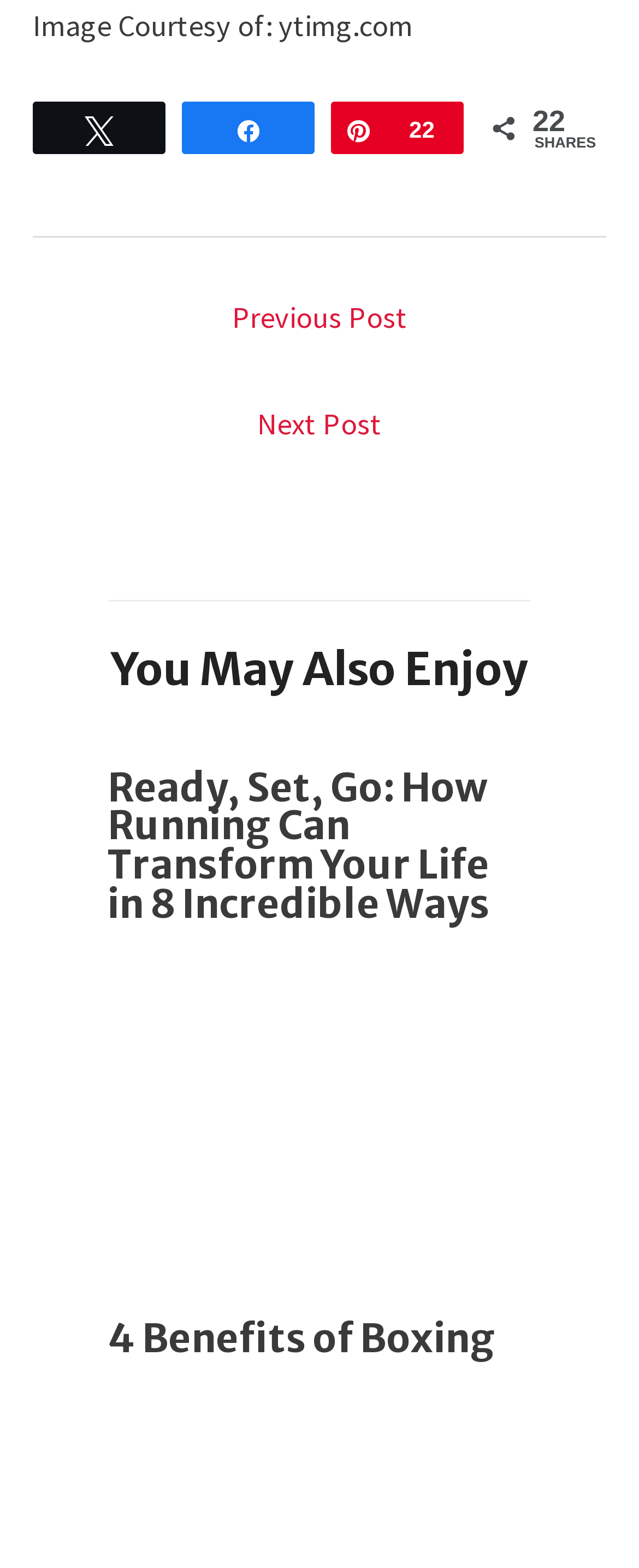Locate the bounding box coordinates of the clickable element to fulfill the following instruction: "Click on 'N Tweet'". Provide the coordinates as four float numbers between 0 and 1 in the format [left, top, right, bottom].

[0.054, 0.066, 0.256, 0.098]